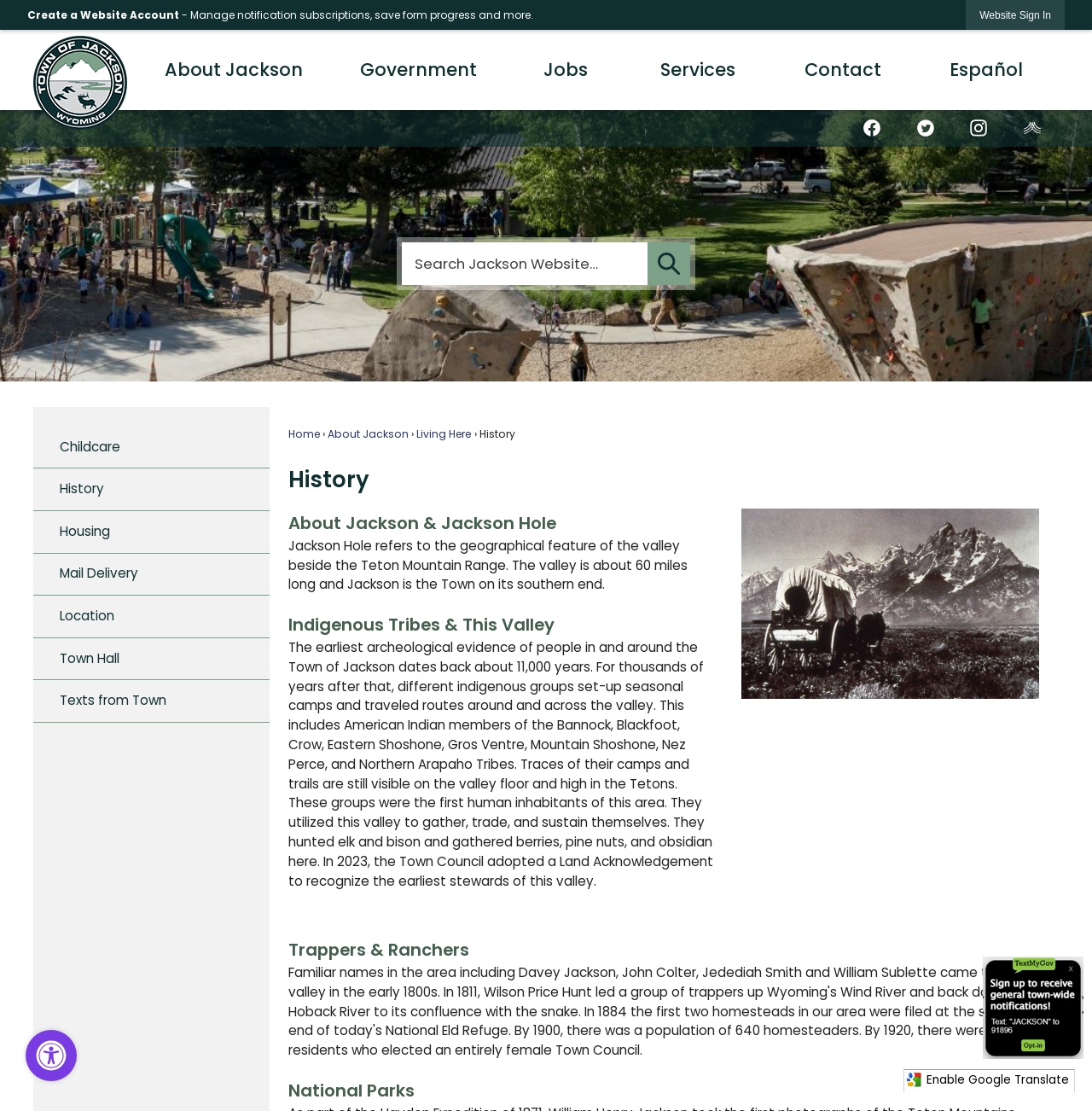How many social media links are there?
Using the image as a reference, answer the question with a short word or phrase.

4